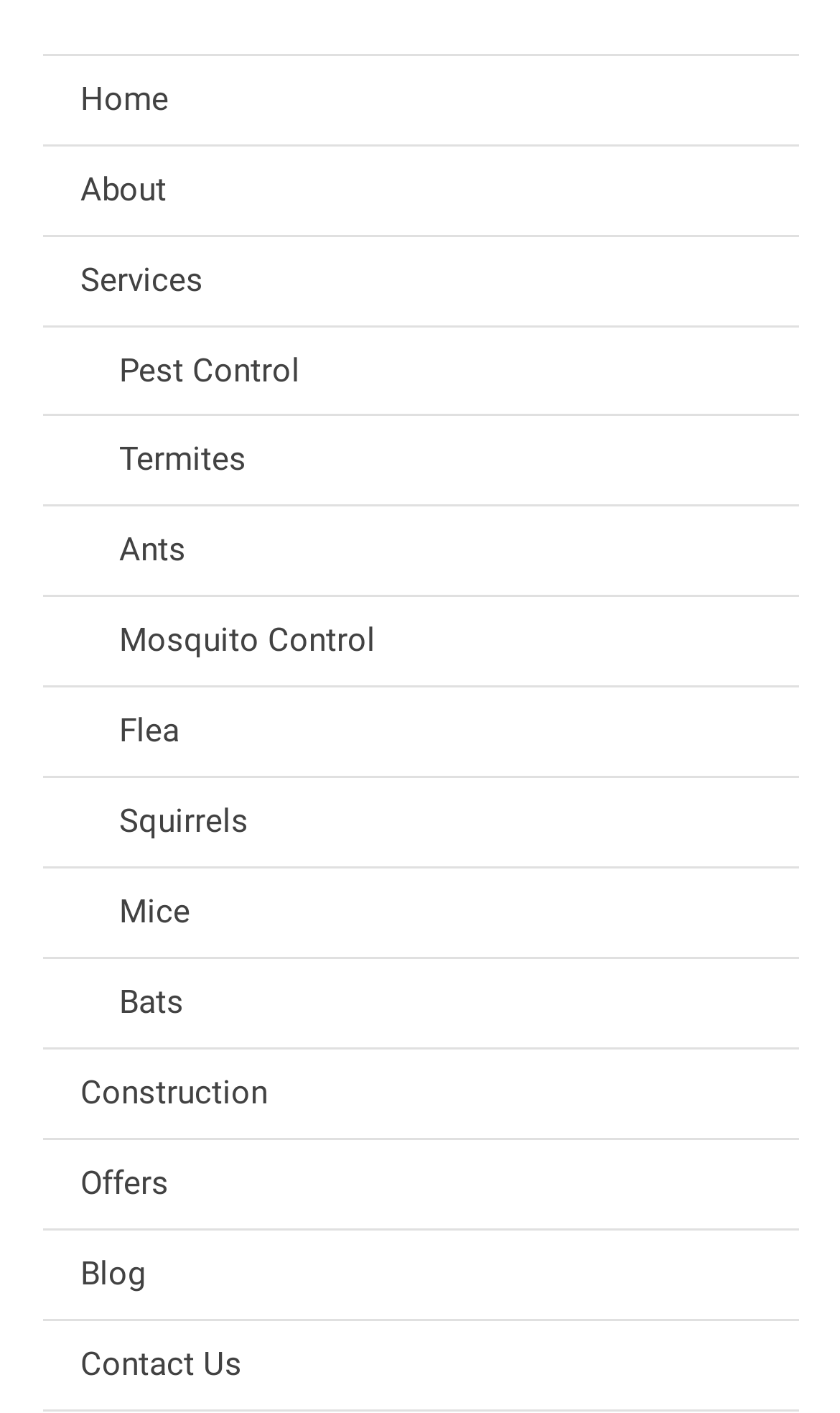Provide a brief response to the question below using one word or phrase:
What is the first menu item?

Home